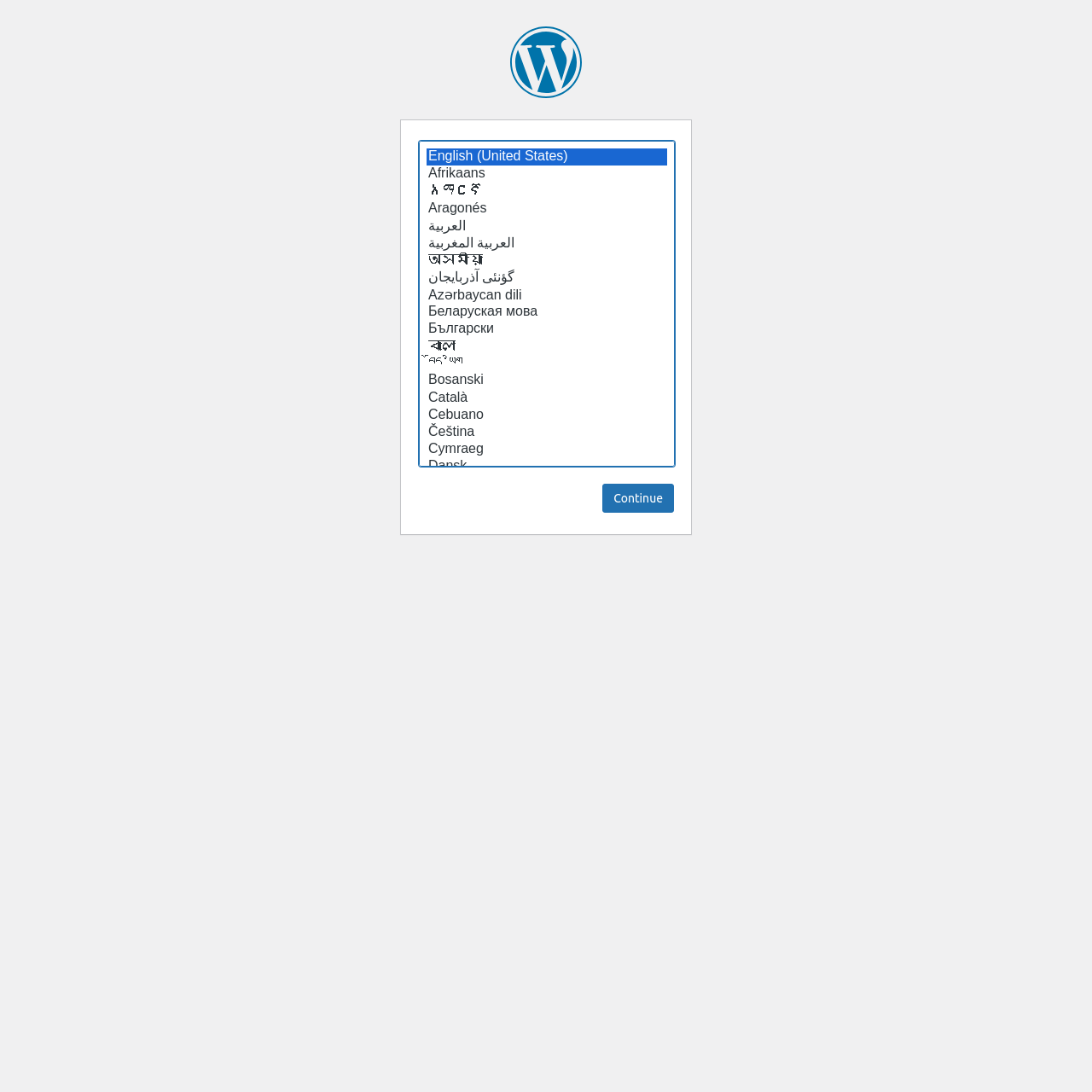Find and generate the main title of the webpage.

Select a default language